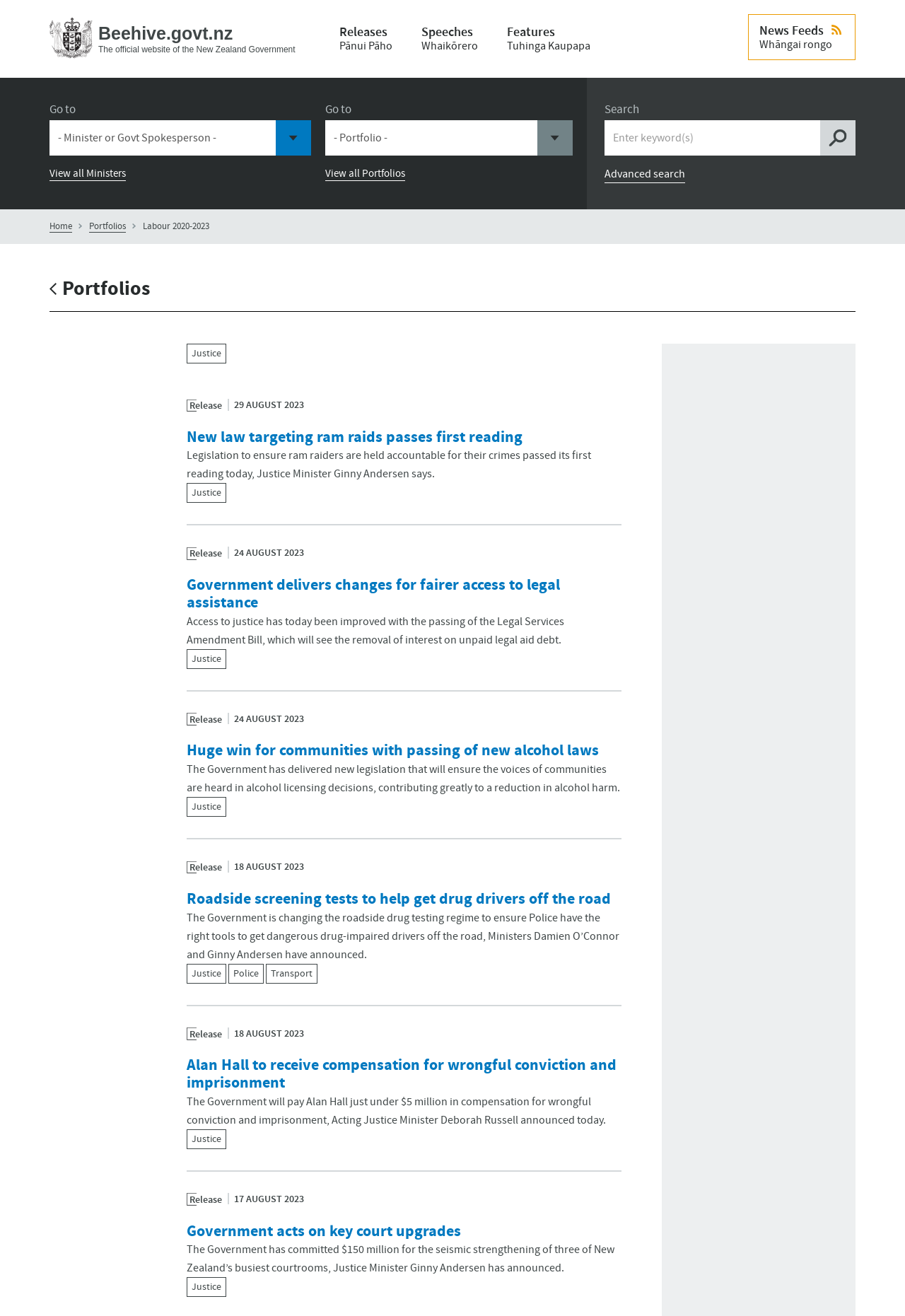What type of content is displayed on the webpage?
Please answer the question with a single word or phrase, referencing the image.

News articles